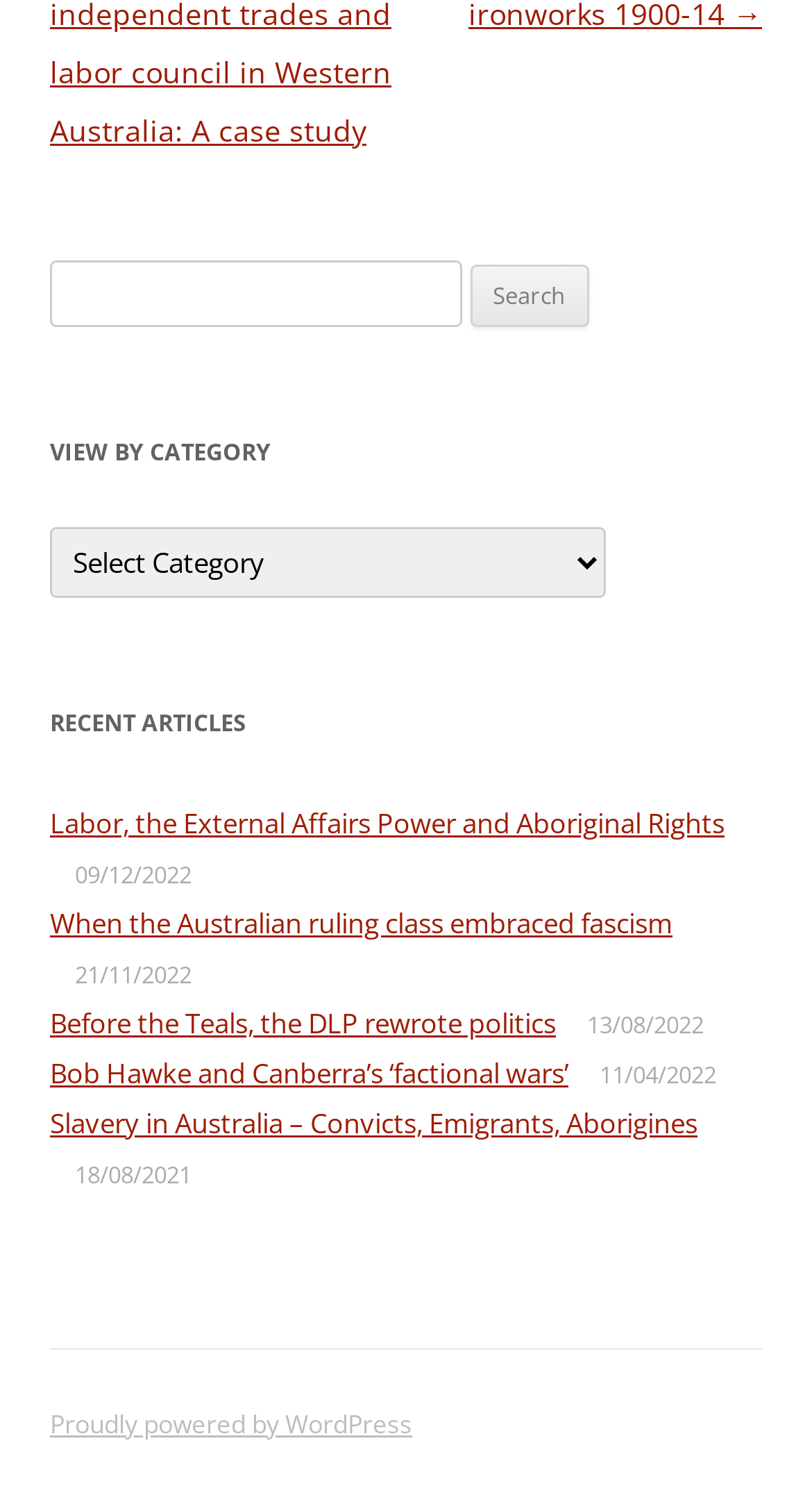What is the category selection option?
Provide an in-depth and detailed answer to the question.

I found a combobox element with the label 'View by Category', which suggests that users can select a category to view articles.